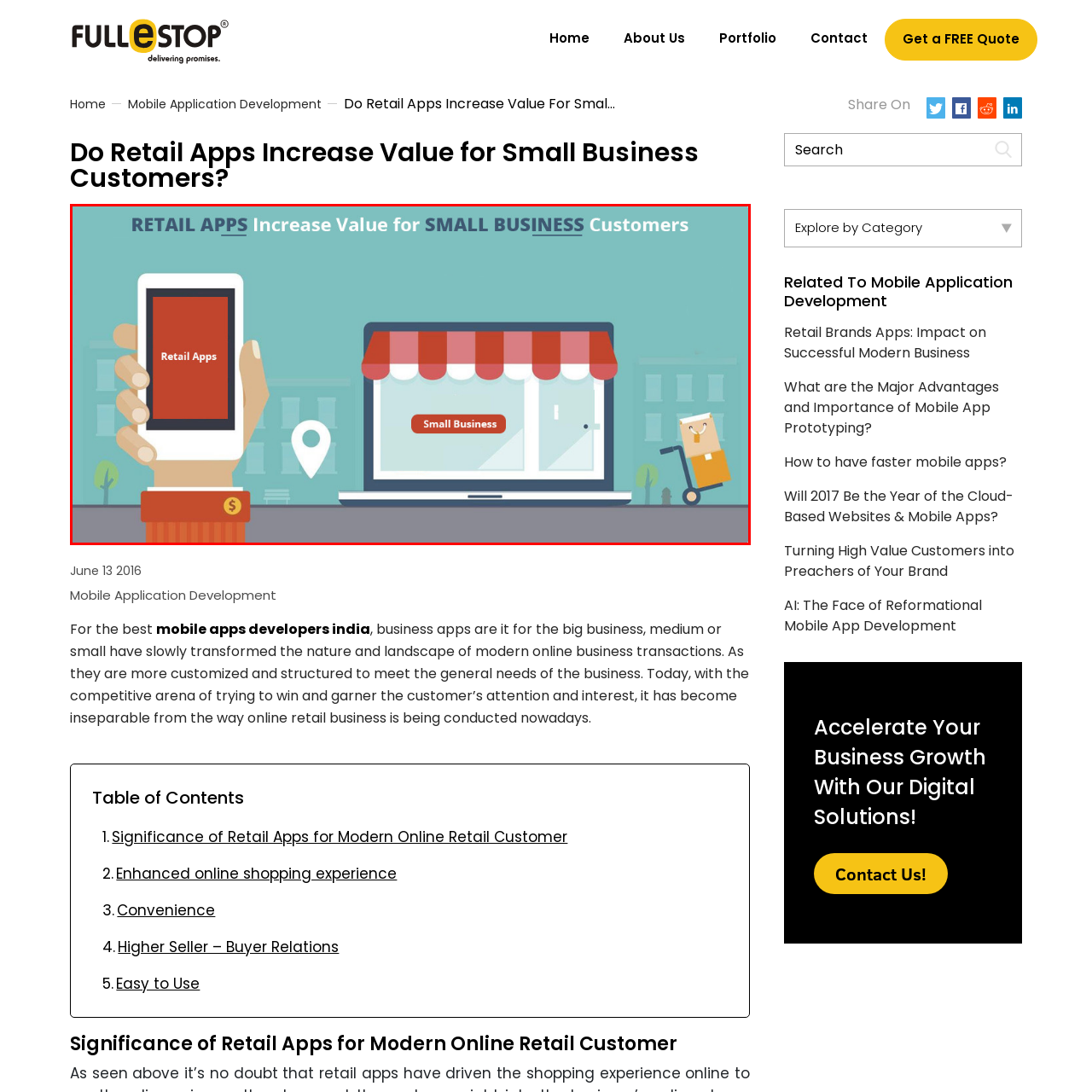Direct your attention to the segment of the image enclosed by the red boundary and answer the ensuing question in detail: What is symbolized by the red awning?

The laptop in the image showcases an online storefront adorned with a red awning, which symbolizes a small business, indicating the focus of the visual on small business customers.